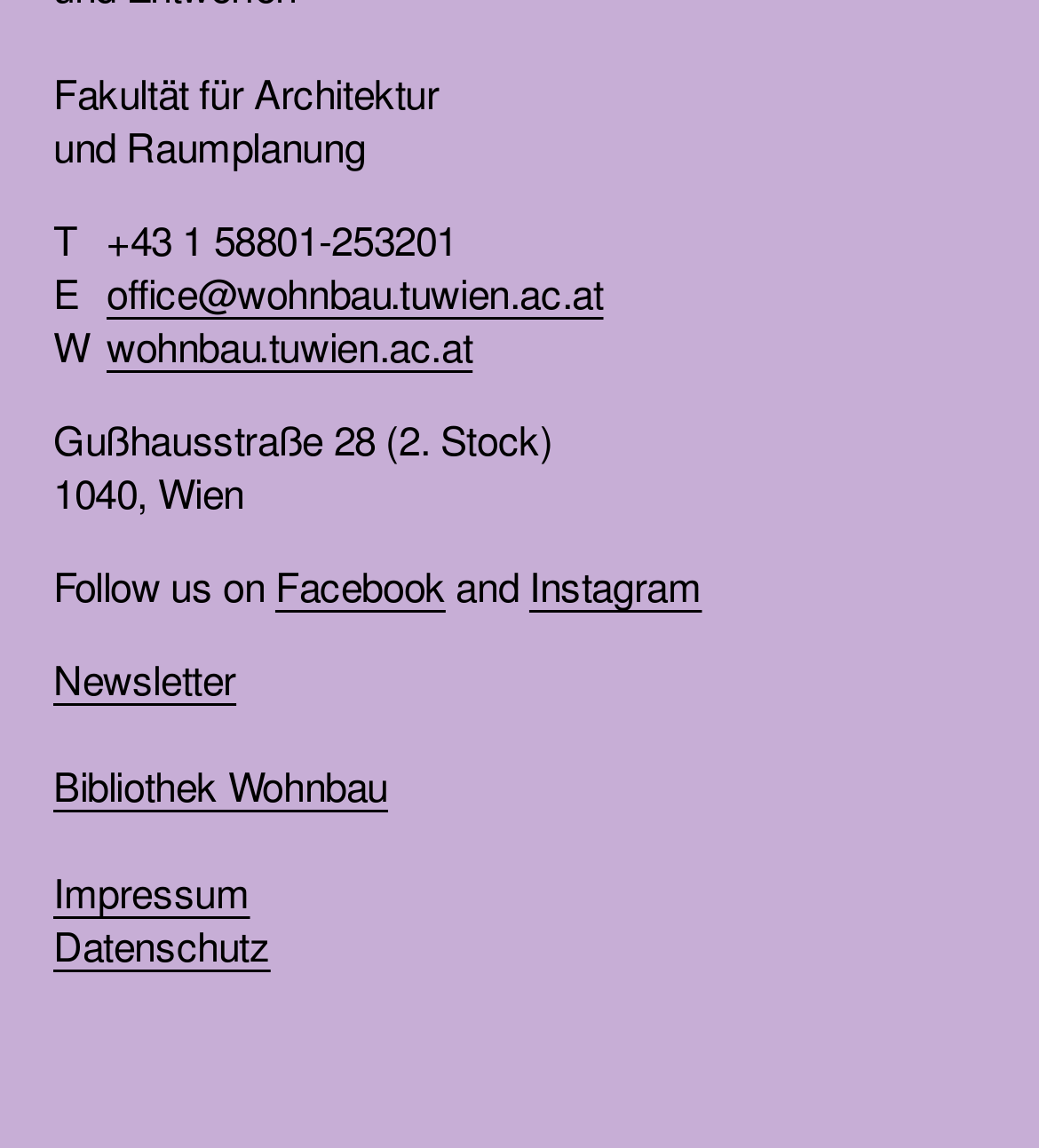What is the name of the faculty?
Please respond to the question with as much detail as possible.

The name of the faculty can be found at the top of the webpage, which is 'Fakultät für Architektur und Raumplanung'.